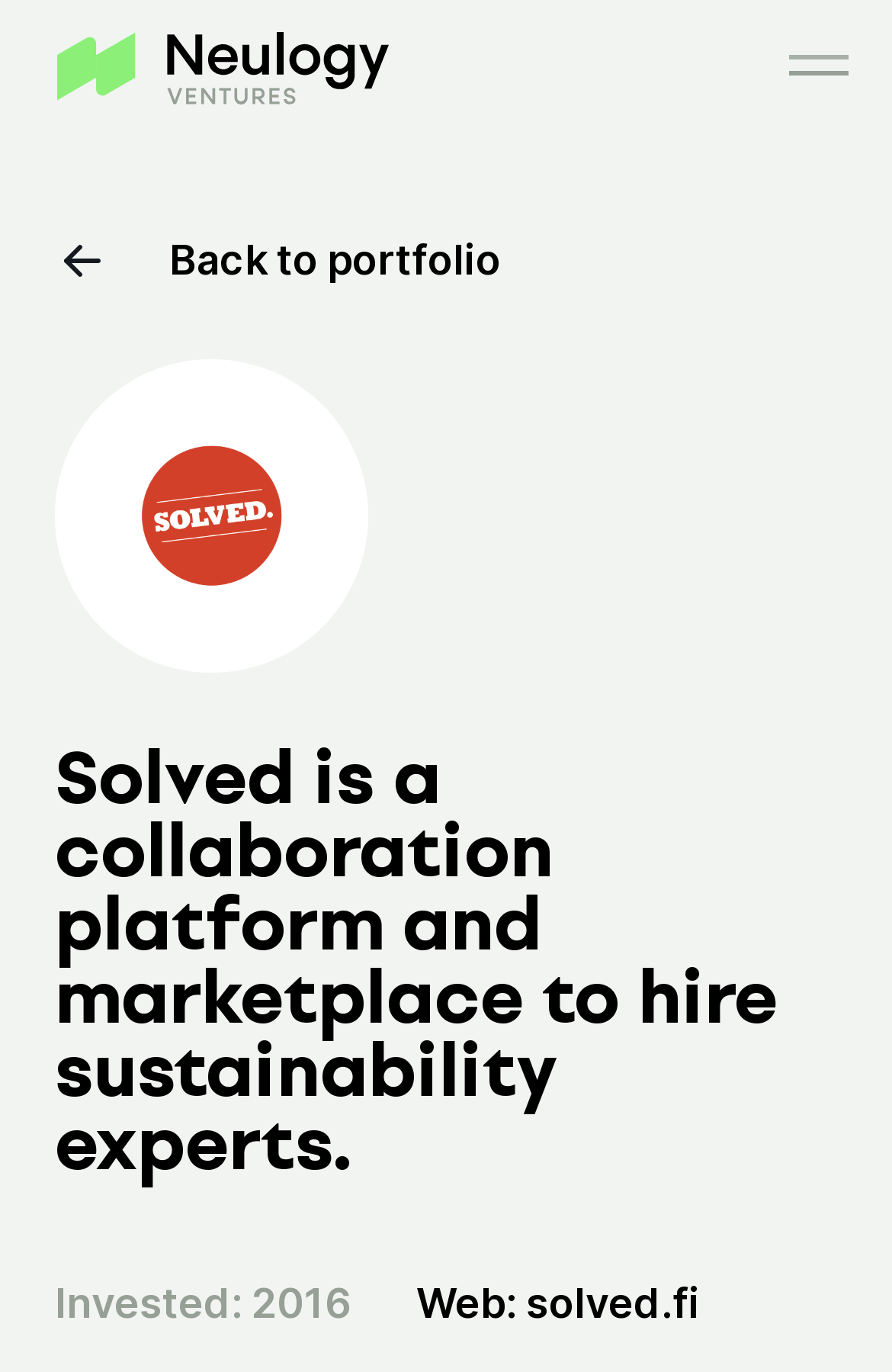What is the URL of Solved's website?
Use the screenshot to answer the question with a single word or phrase.

solved.fi